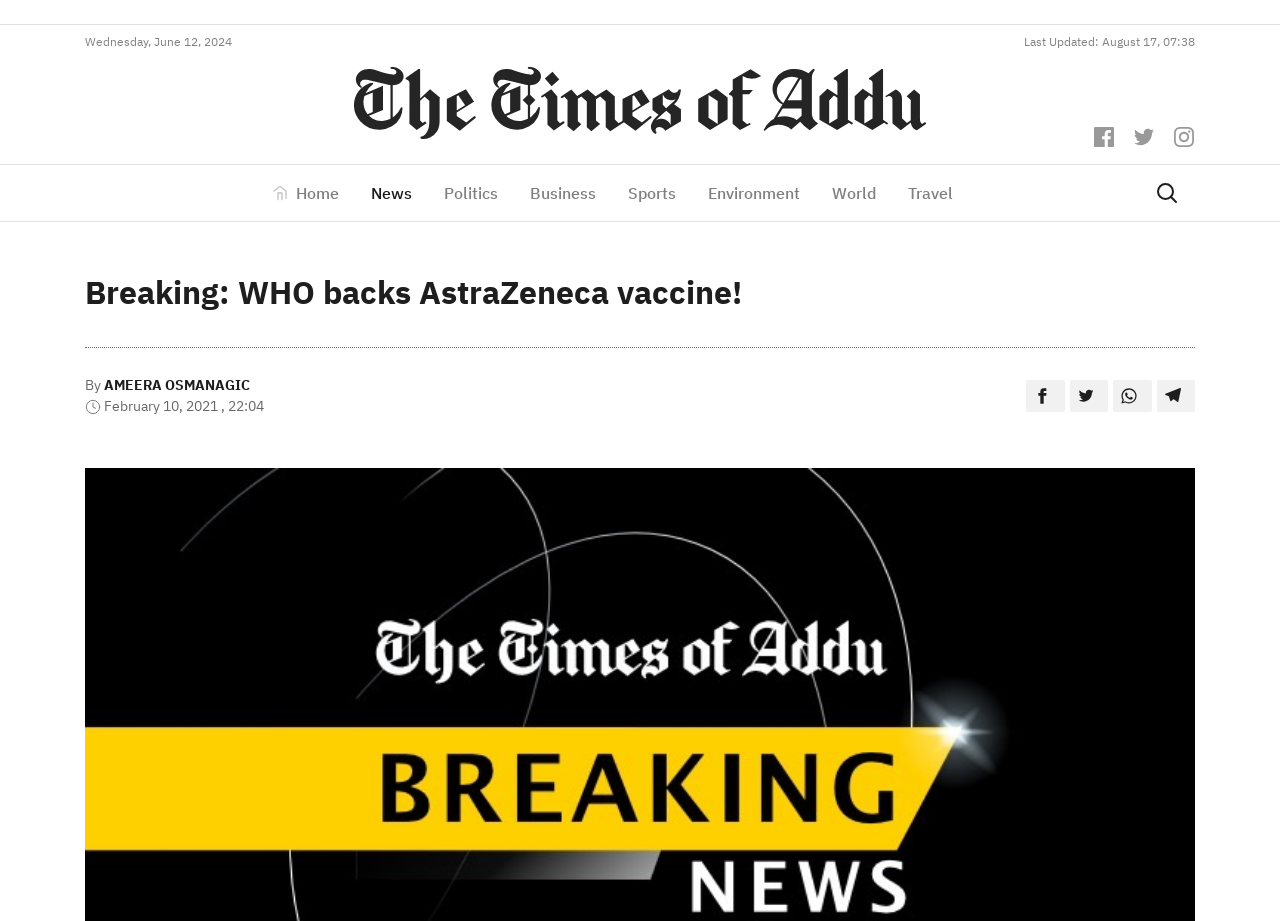Find the bounding box coordinates for the area that must be clicked to perform this action: "Check the latest update time".

[0.8, 0.037, 0.934, 0.053]